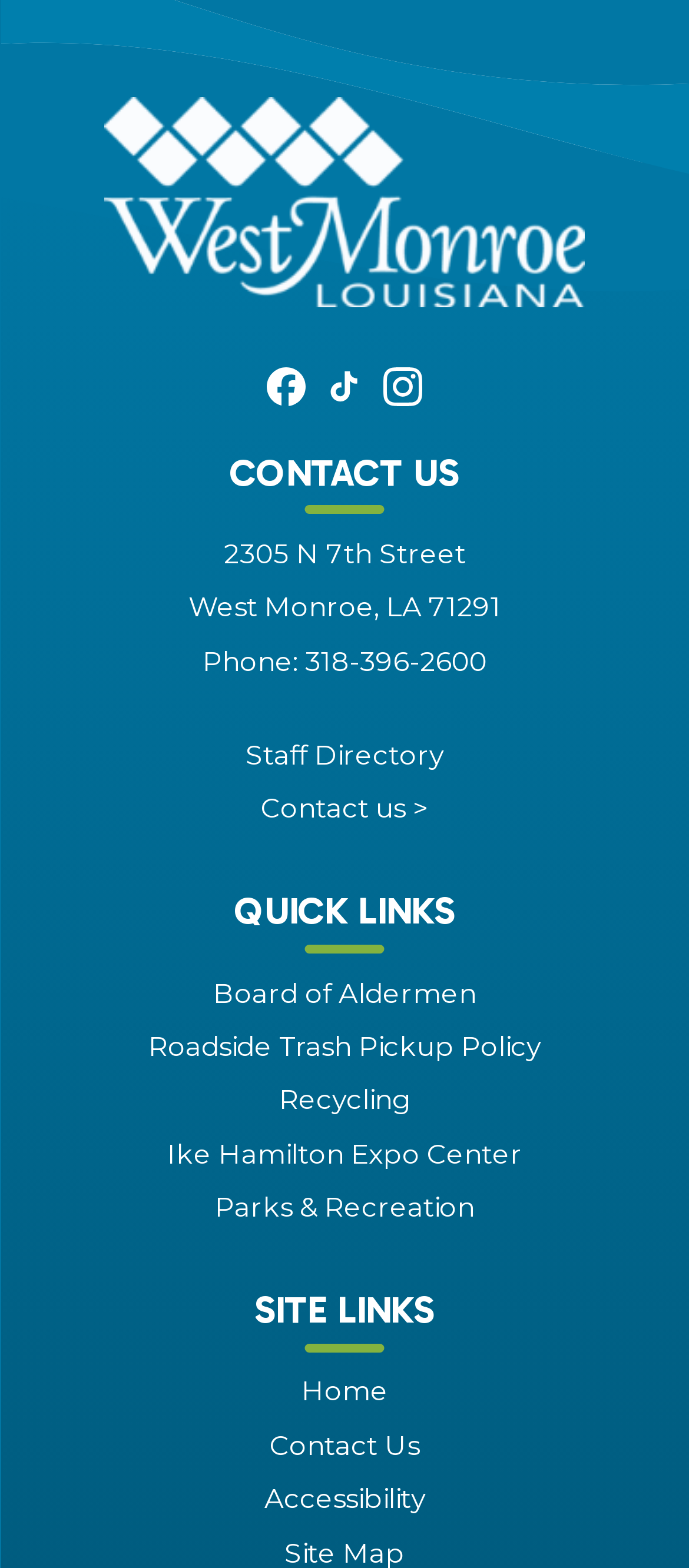Please identify the bounding box coordinates of the area I need to click to accomplish the following instruction: "view Board of Aldermen".

[0.309, 0.622, 0.691, 0.644]